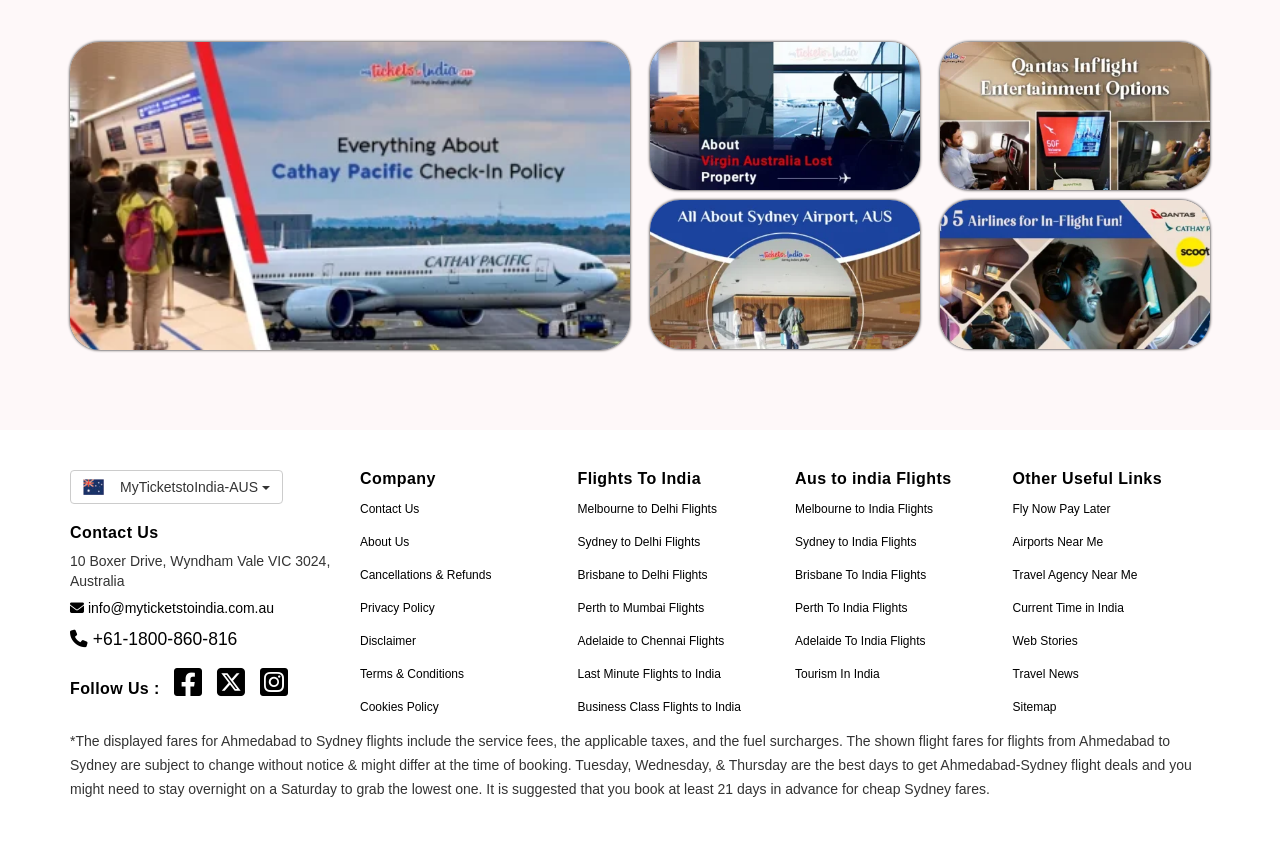Could you highlight the region that needs to be clicked to execute the instruction: "View Melbourne to Delhi Flights"?

[0.451, 0.586, 0.605, 0.615]